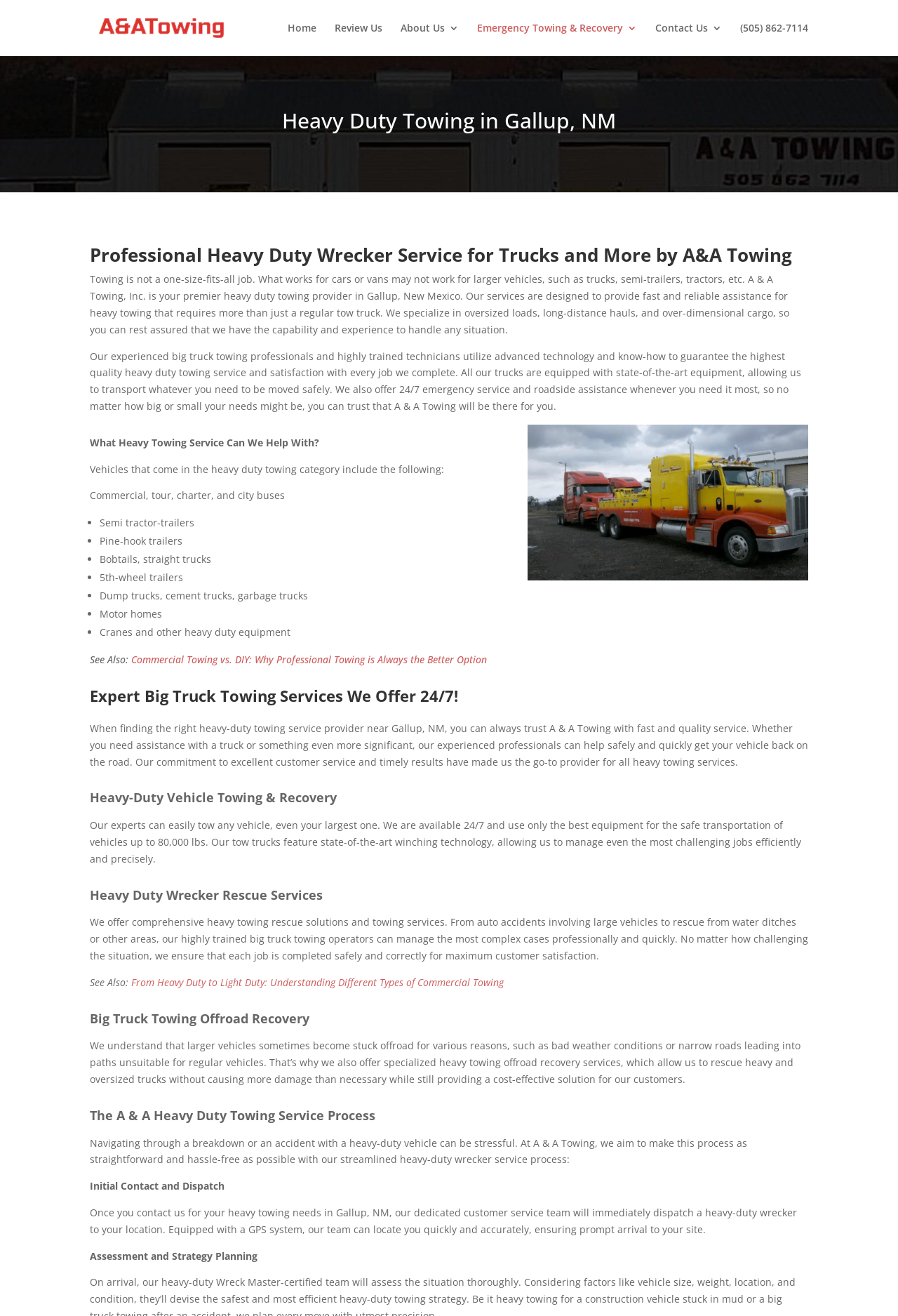What types of vehicles can A&A Towing handle?
Analyze the image and provide a thorough answer to the question.

The webpage lists various types of vehicles that A&A Towing can handle, including commercial, tour, charter, and city buses, semi tractor-trailers, pine-hook trailers, bobtails, straight trucks, 5th-wheel trailers, dump trucks, cement trucks, garbage trucks, motor homes, and cranes and other heavy duty equipment.